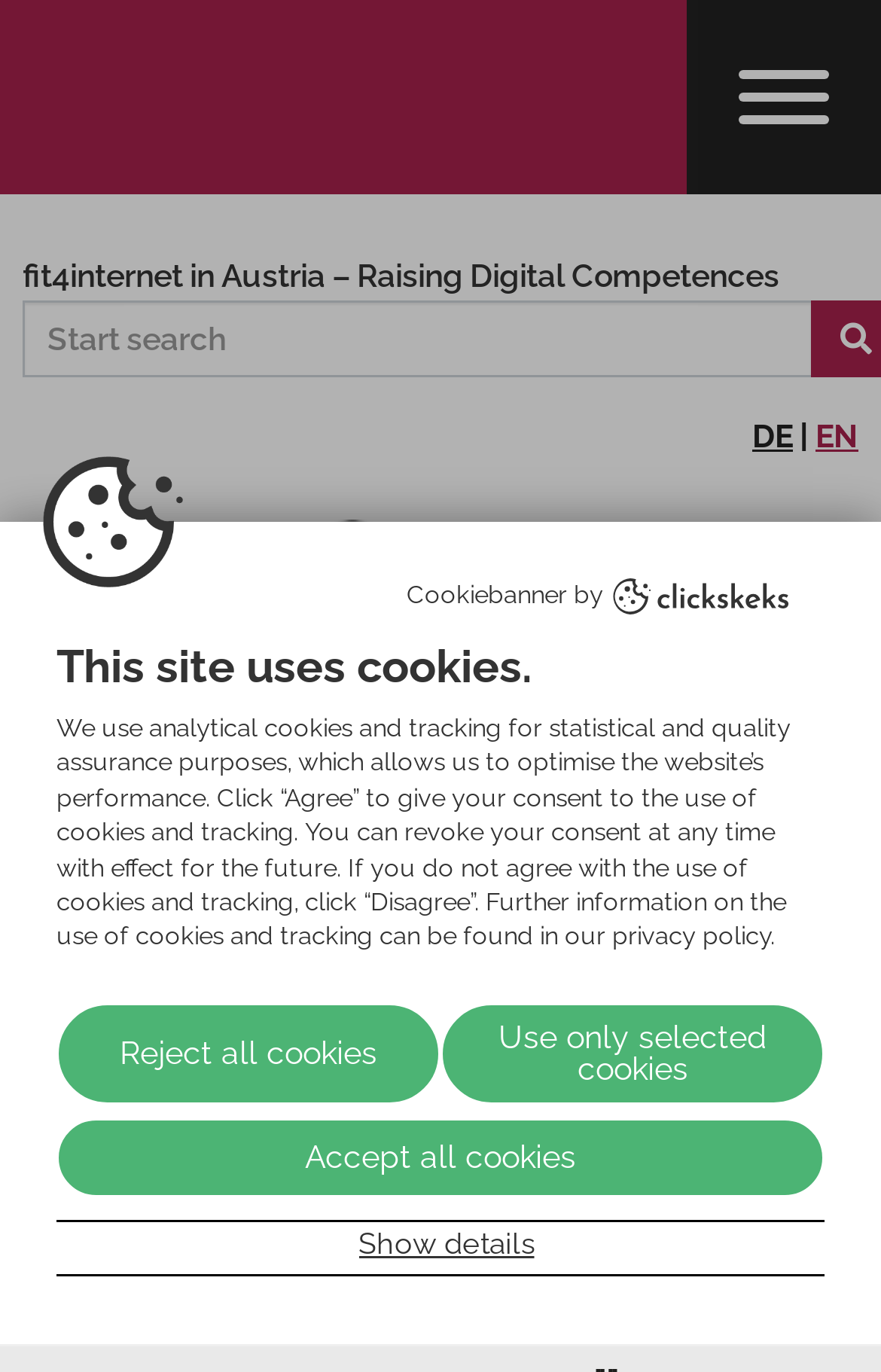What is the topic of the webpage?
Based on the image, give a concise answer in the form of a single word or short phrase.

Digital competences